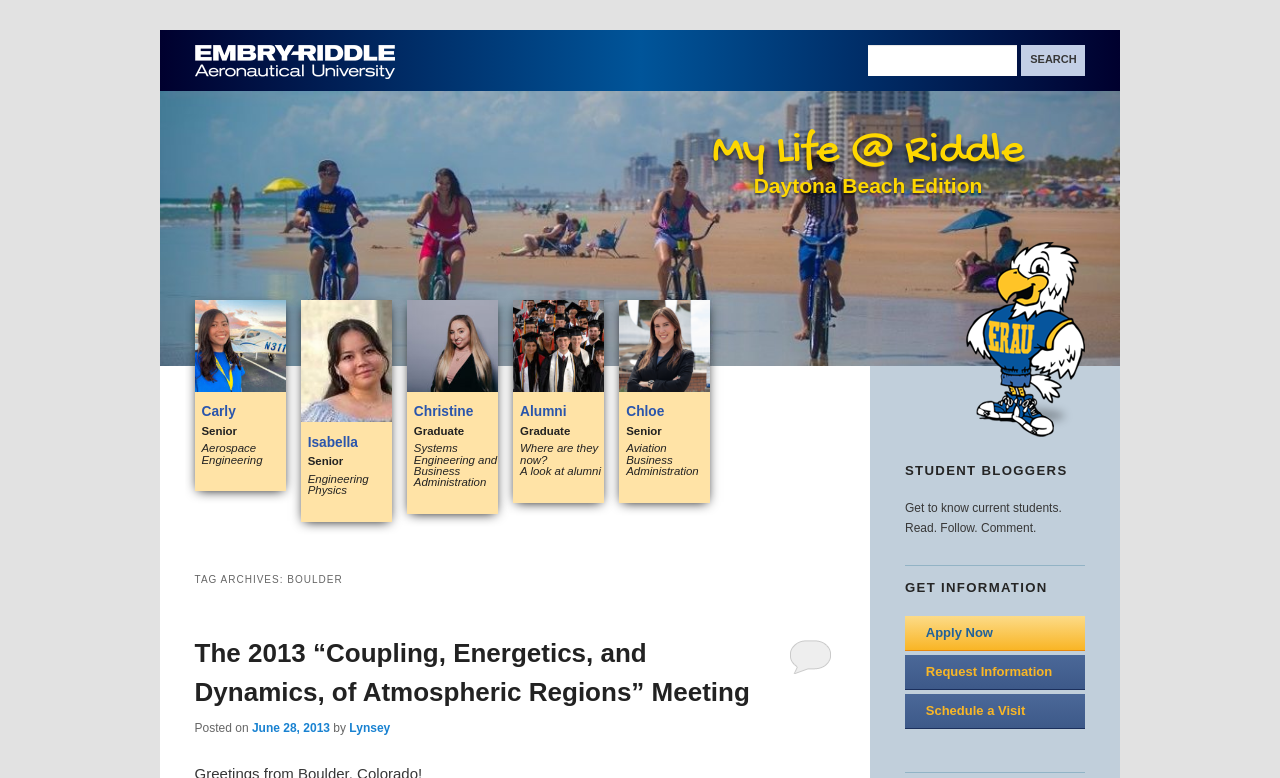Please determine the bounding box coordinates of the area that needs to be clicked to complete this task: 'Visit Embry-Riddle Aeronautical University homepage'. The coordinates must be four float numbers between 0 and 1, formatted as [left, top, right, bottom].

[0.152, 0.084, 0.308, 0.105]